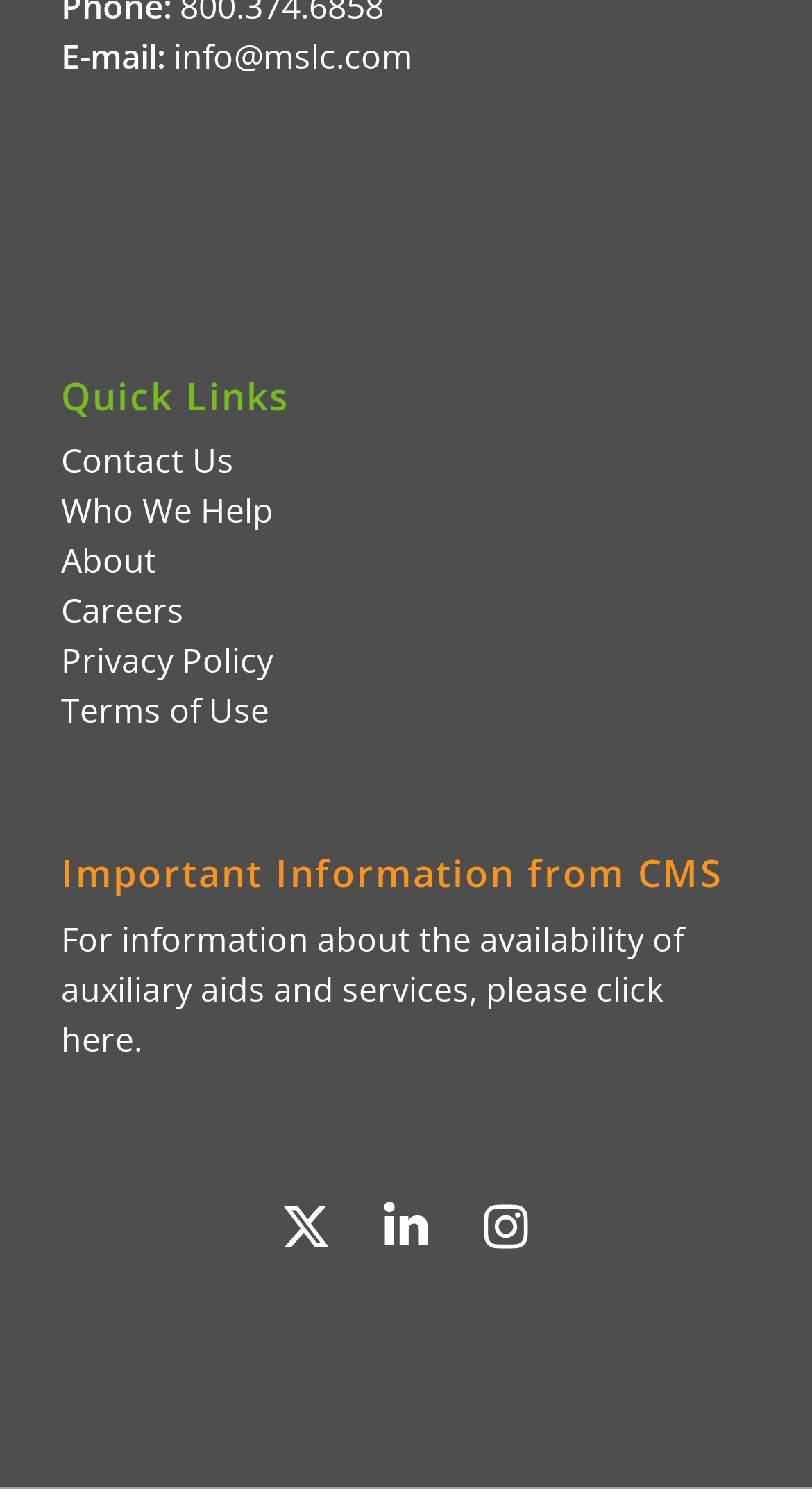Highlight the bounding box coordinates of the element that should be clicked to carry out the following instruction: "Learn about Who We Help". The coordinates must be given as four float numbers ranging from 0 to 1, i.e., [left, top, right, bottom].

[0.075, 0.328, 0.337, 0.359]